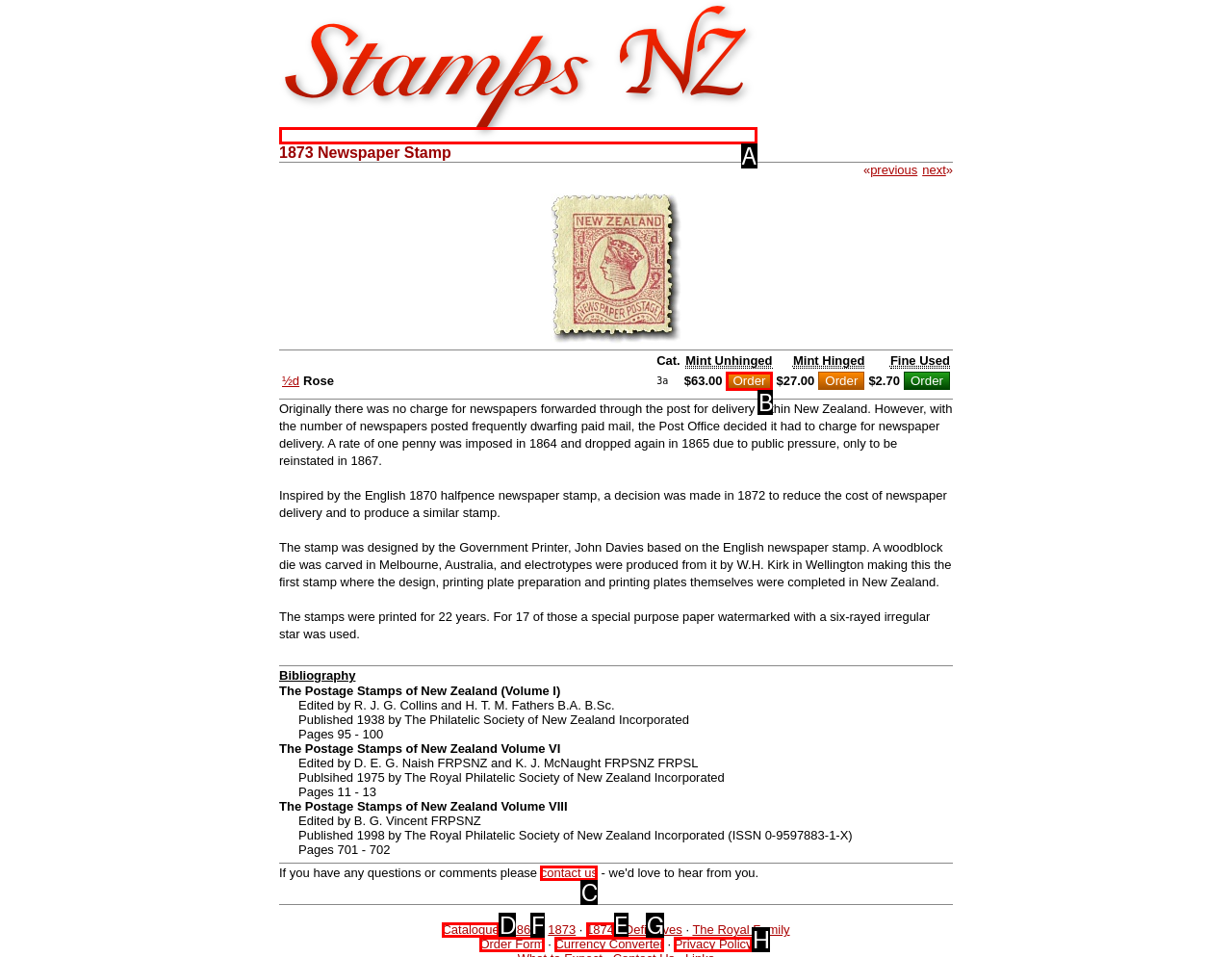Tell me which letter corresponds to the UI element that should be clicked to fulfill this instruction: contact us
Answer using the letter of the chosen option directly.

C